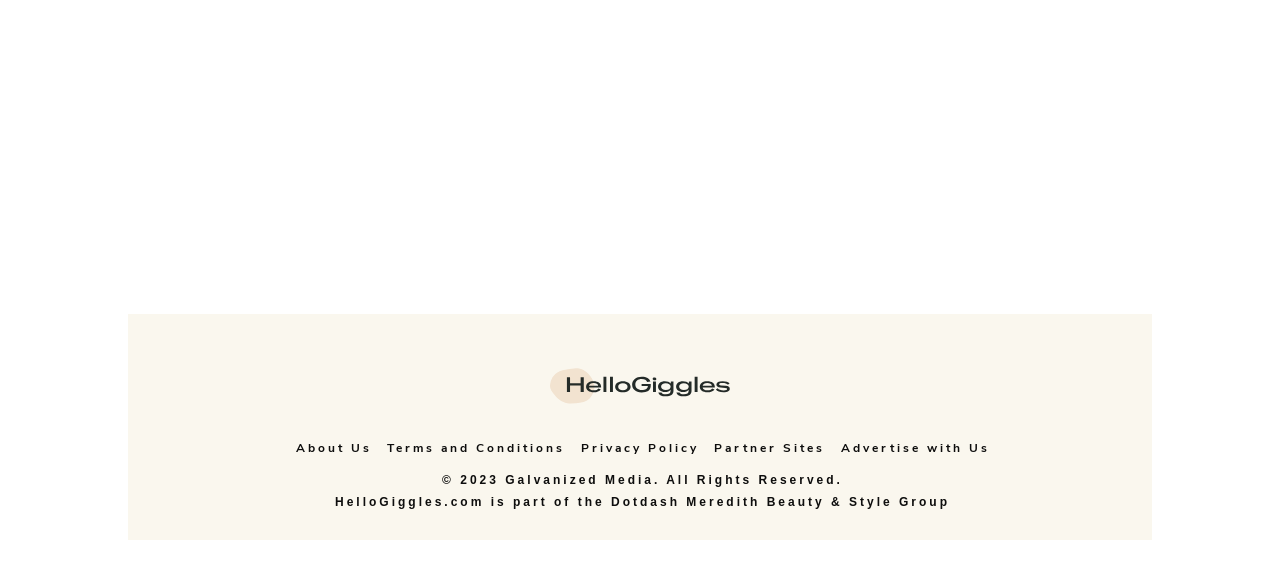Refer to the image and provide an in-depth answer to the question: 
What are the links at the bottom of the webpage?

At the bottom of the webpage, there are several links, including 'About Us', 'Terms and Conditions', 'Privacy Policy', 'Partner Sites', and 'Advertise with Us'. These links are arranged horizontally and are located below the main content of the webpage.